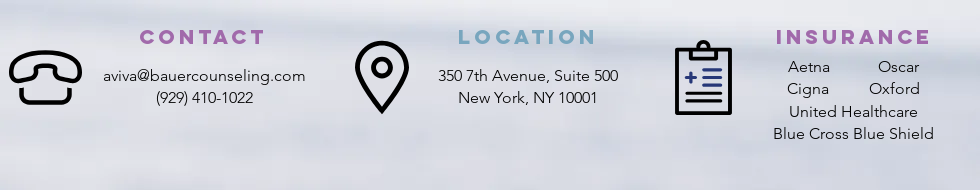What is the suite number of Aviva Bauer's office?
Using the picture, provide a one-word or short phrase answer.

500